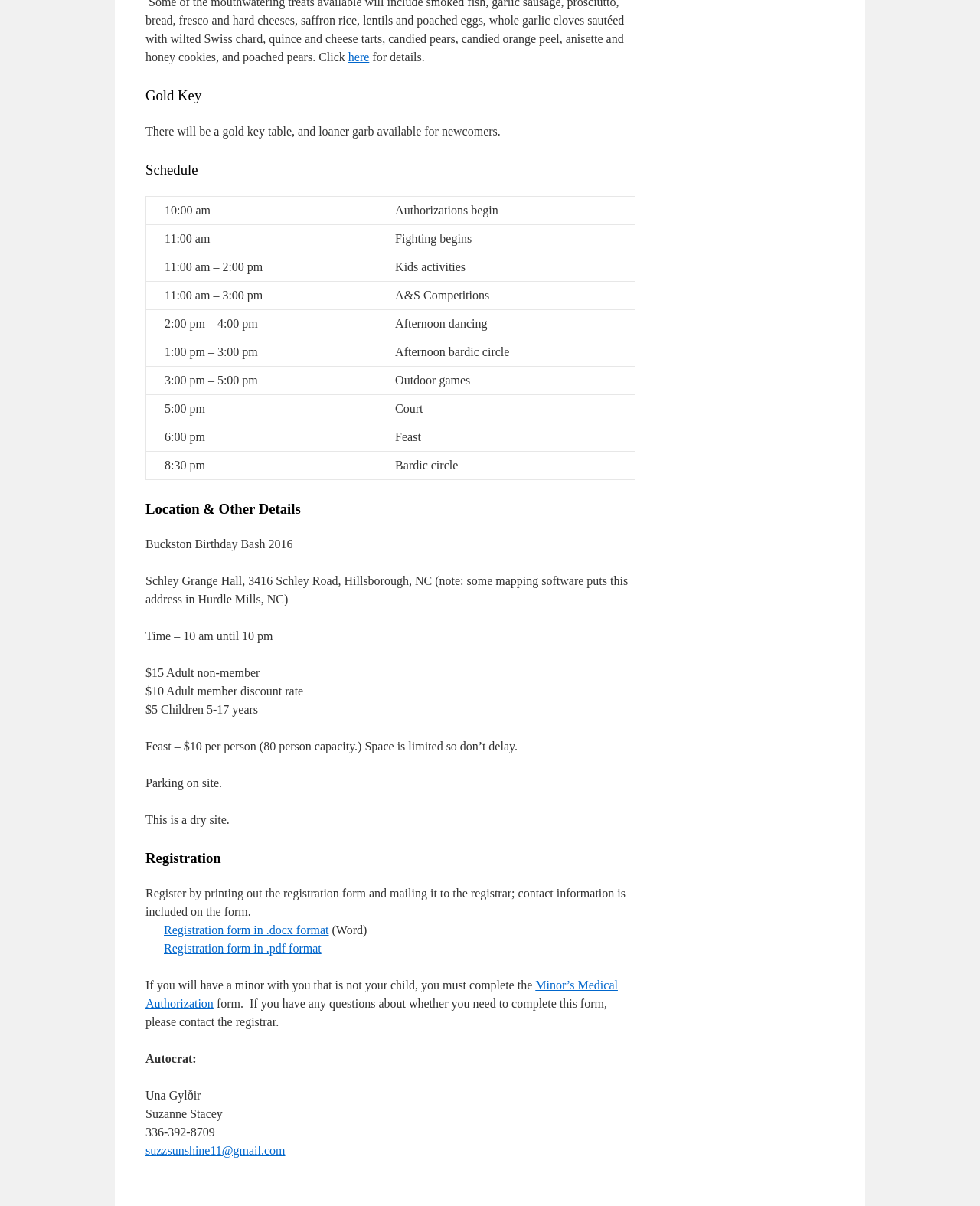What is the cost of the feast?
Look at the image and construct a detailed response to the question.

The cost of the feast can be found in the 'Location & Other Details' section, where it is stated that the feast costs '$10 per person' with a limited capacity of 80 people.